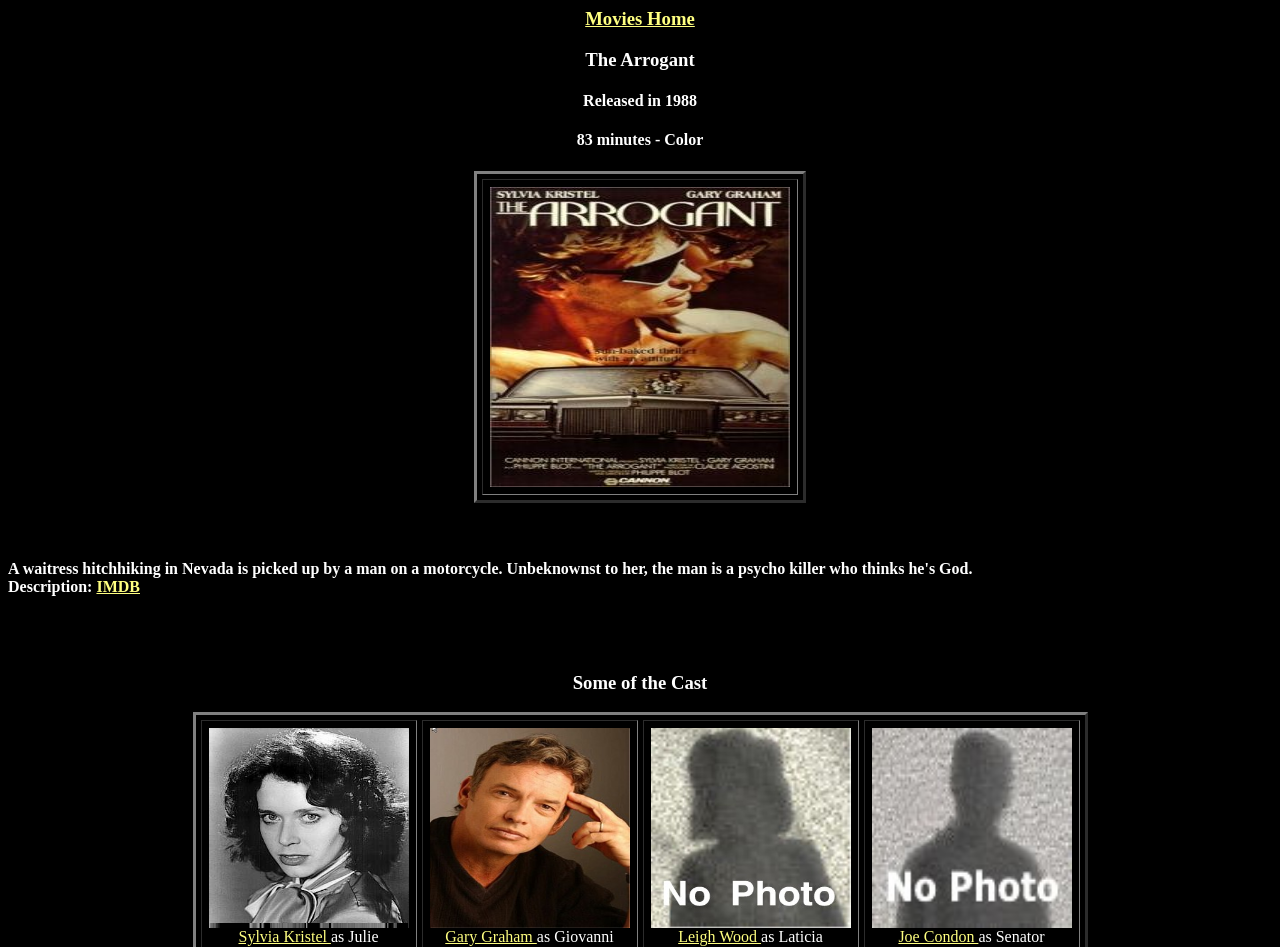How long is the movie?
Using the visual information, respond with a single word or phrase.

83 minutes